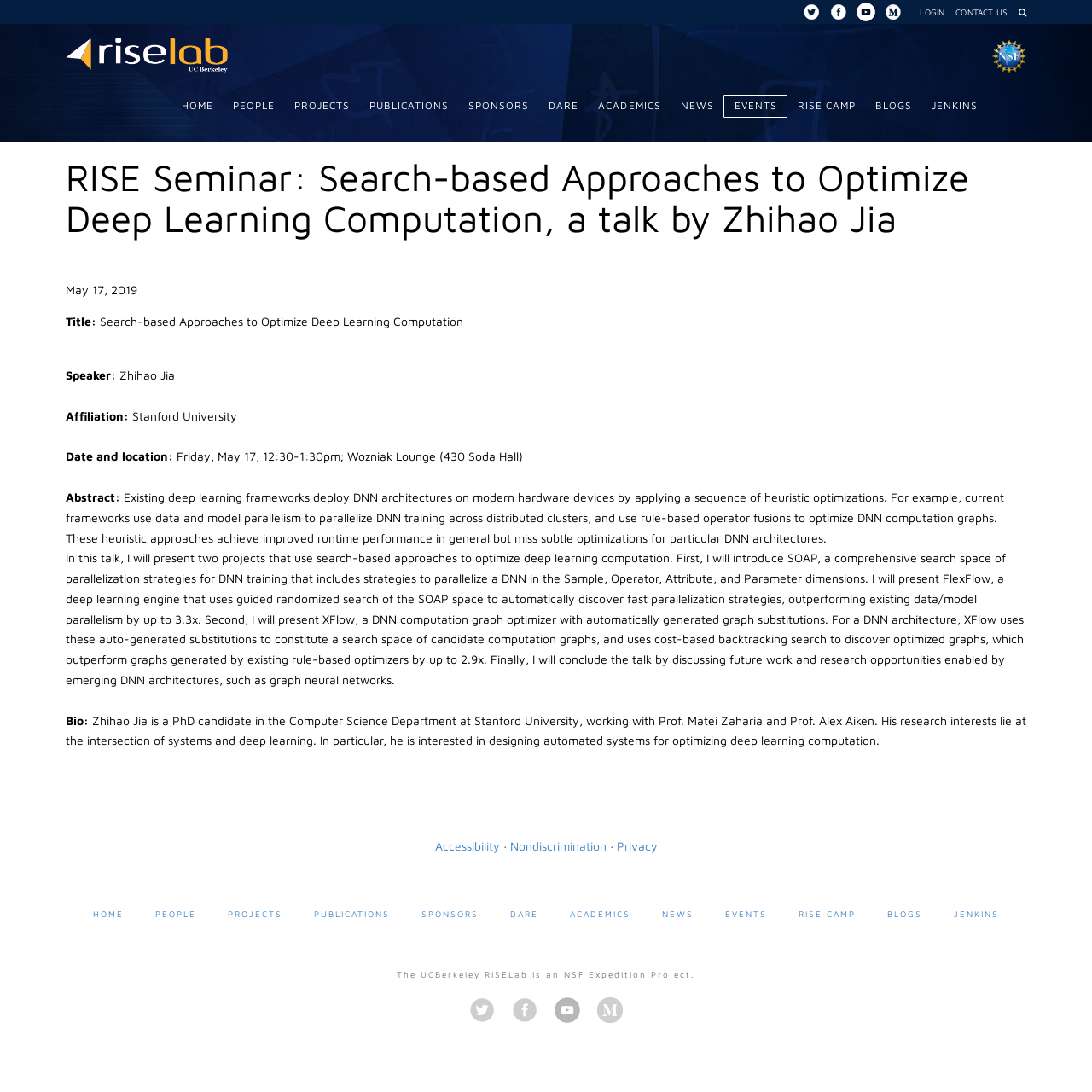Locate the bounding box coordinates of the area where you should click to accomplish the instruction: "go to HOME".

[0.157, 0.067, 0.204, 0.129]